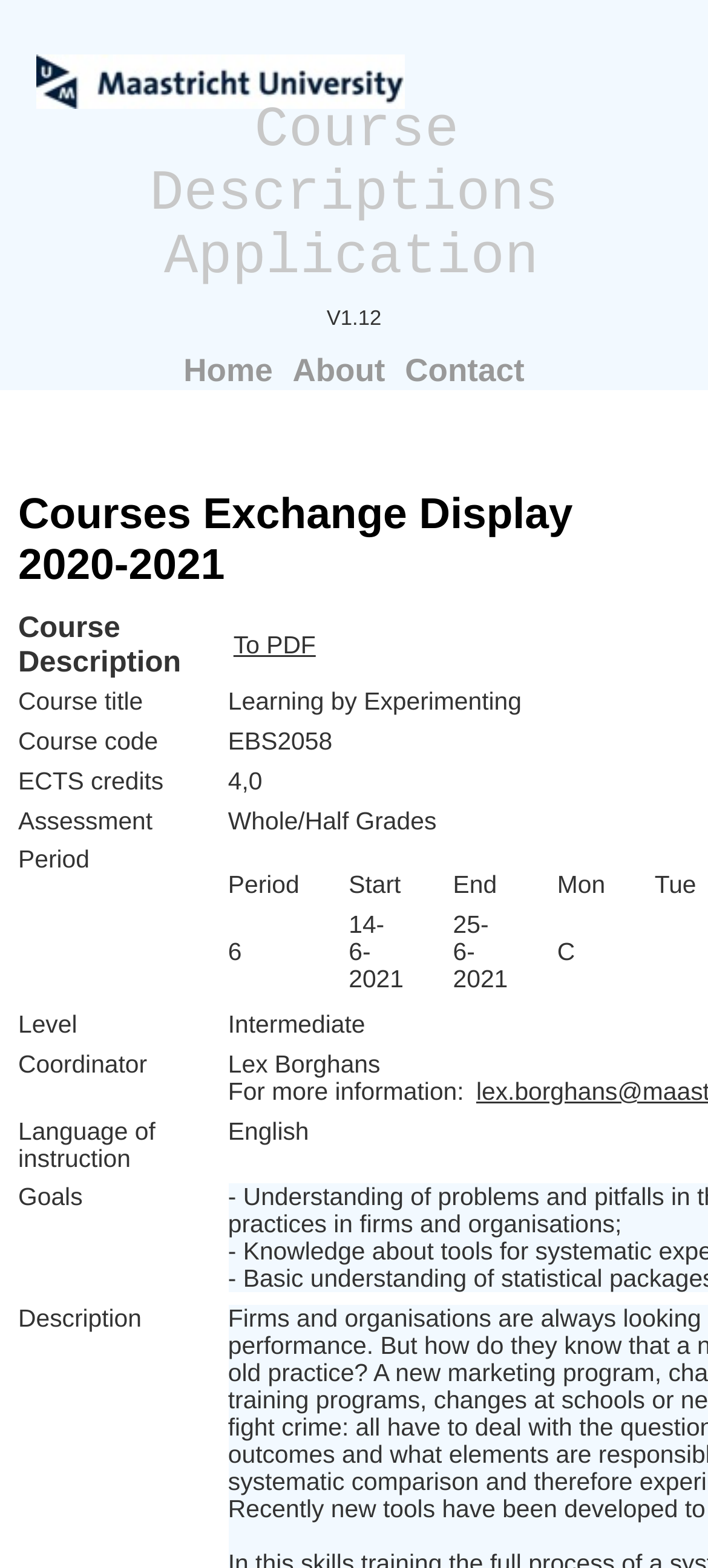How many links are in the top navigation bar?
Utilize the image to construct a detailed and well-explained answer.

By examining the link elements, I can see that there are 3 links in the top navigation bar, which are Home, About, and Contact.